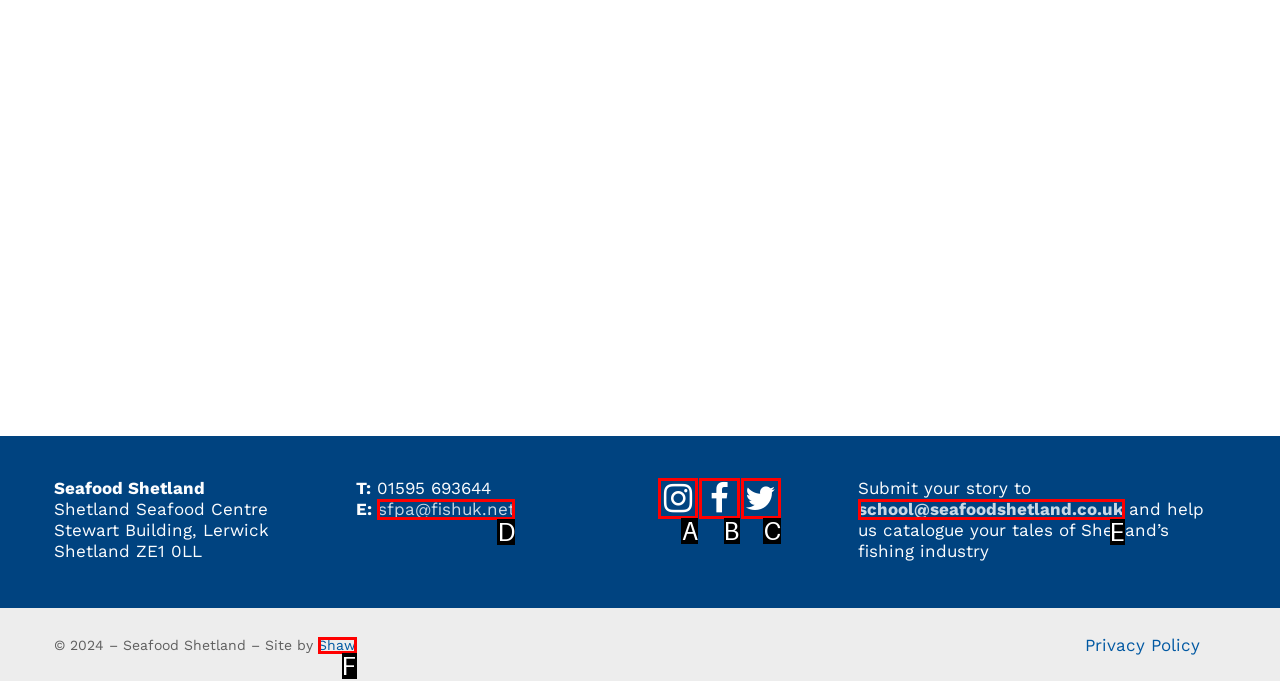Identify the option that corresponds to: aria-label="Instagram"
Respond with the corresponding letter from the choices provided.

A